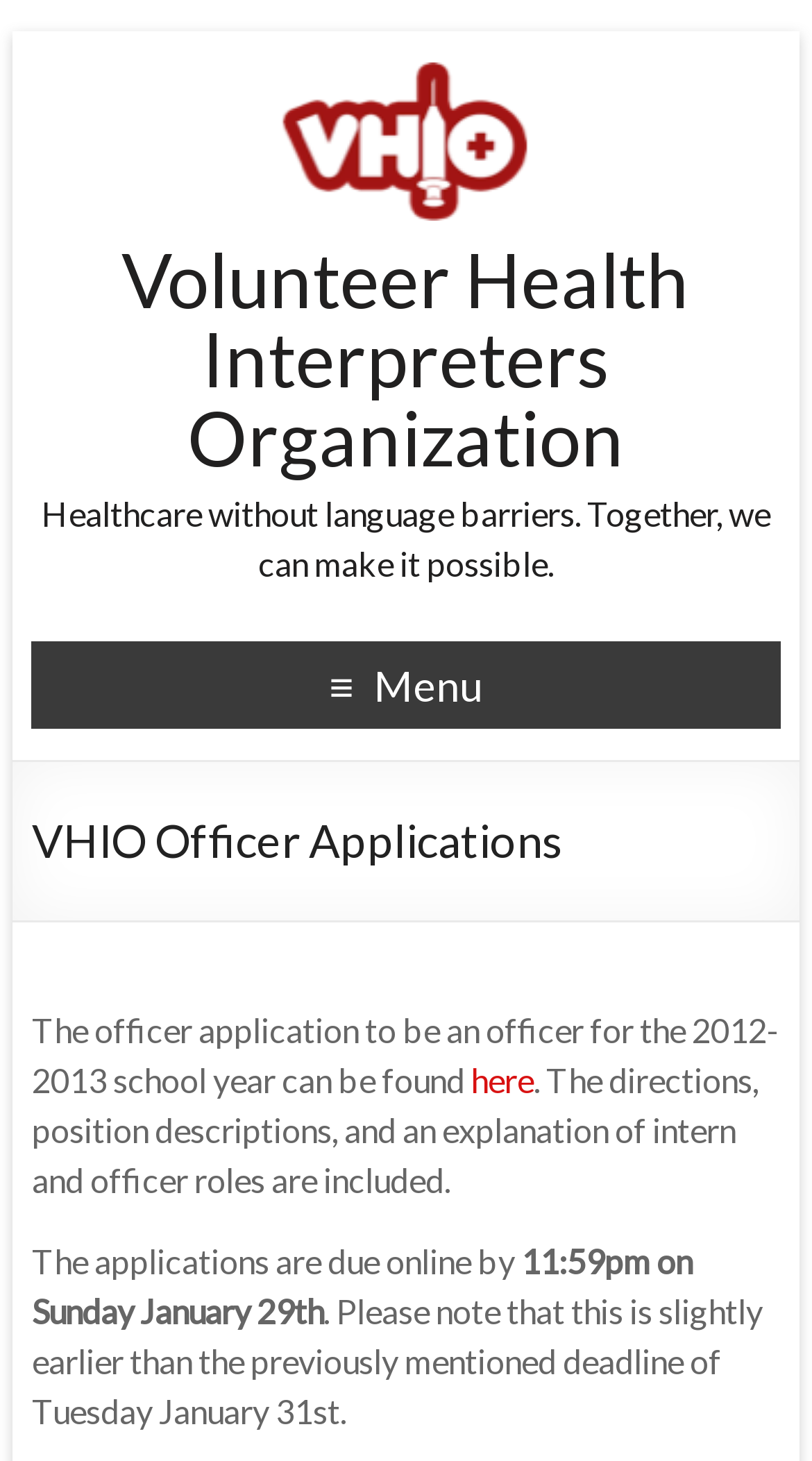What is the purpose of the officer application?
Provide a short answer using one word or a brief phrase based on the image.

to be an officer for the 2012-2013 school year